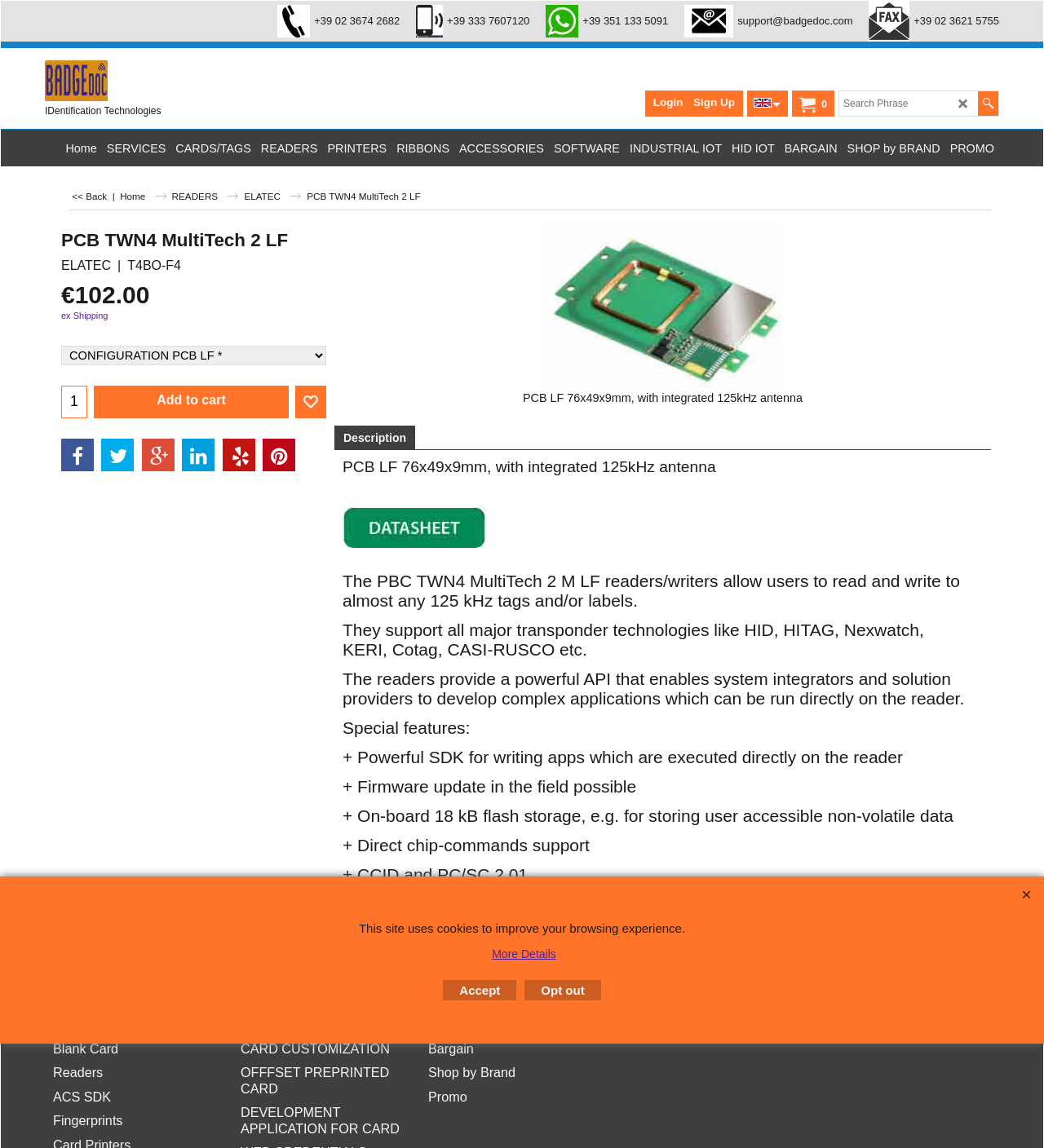Please extract and provide the main headline of the webpage.

PCB TWN4 MultiTech 2 LF